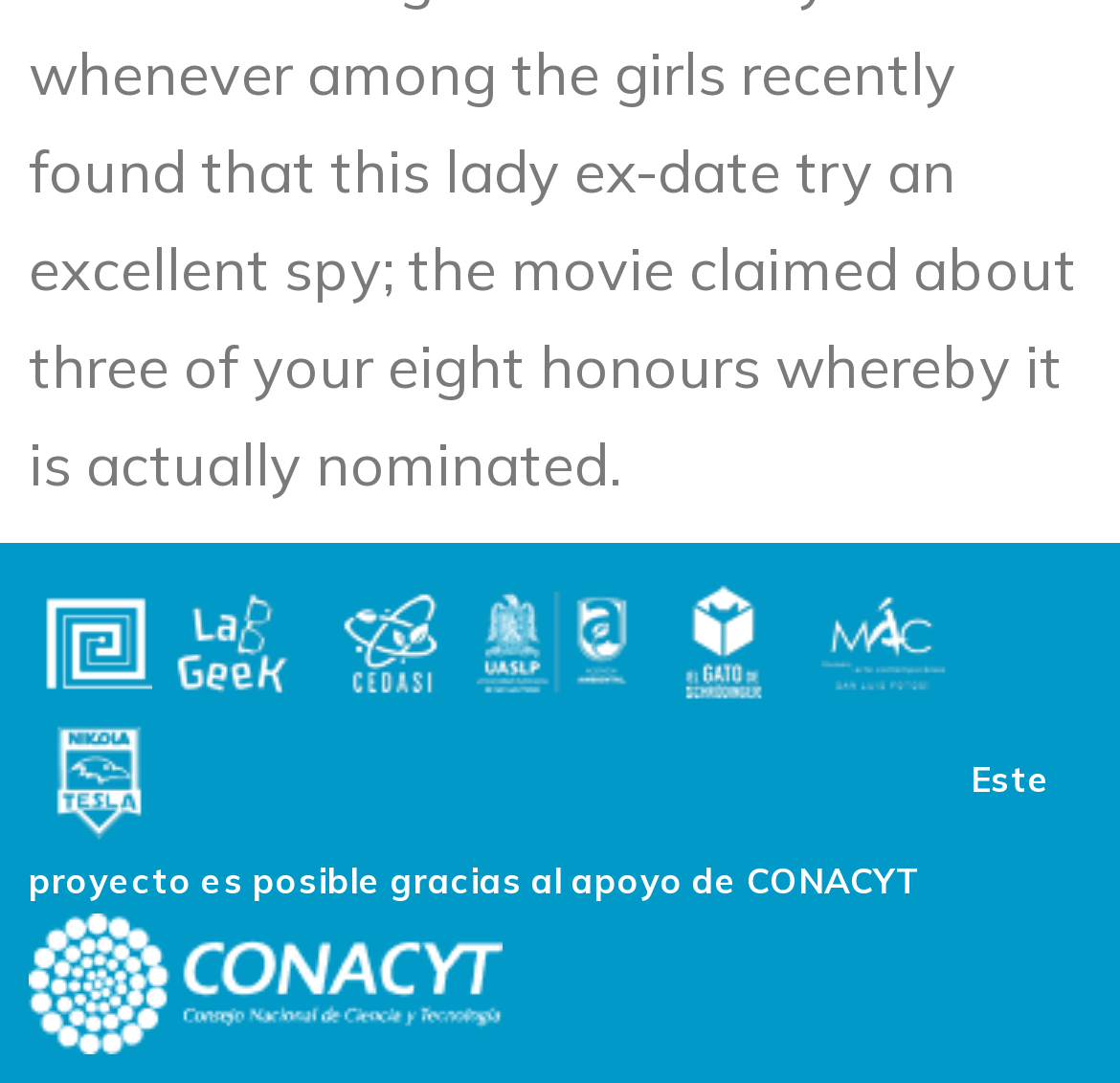Analyze the image and provide a detailed answer to the question: How many columns of text are on the webpage?

I analyzed the bounding box coordinates of the text elements and determined that they are aligned vertically, indicating that there is only one column of text on the webpage.